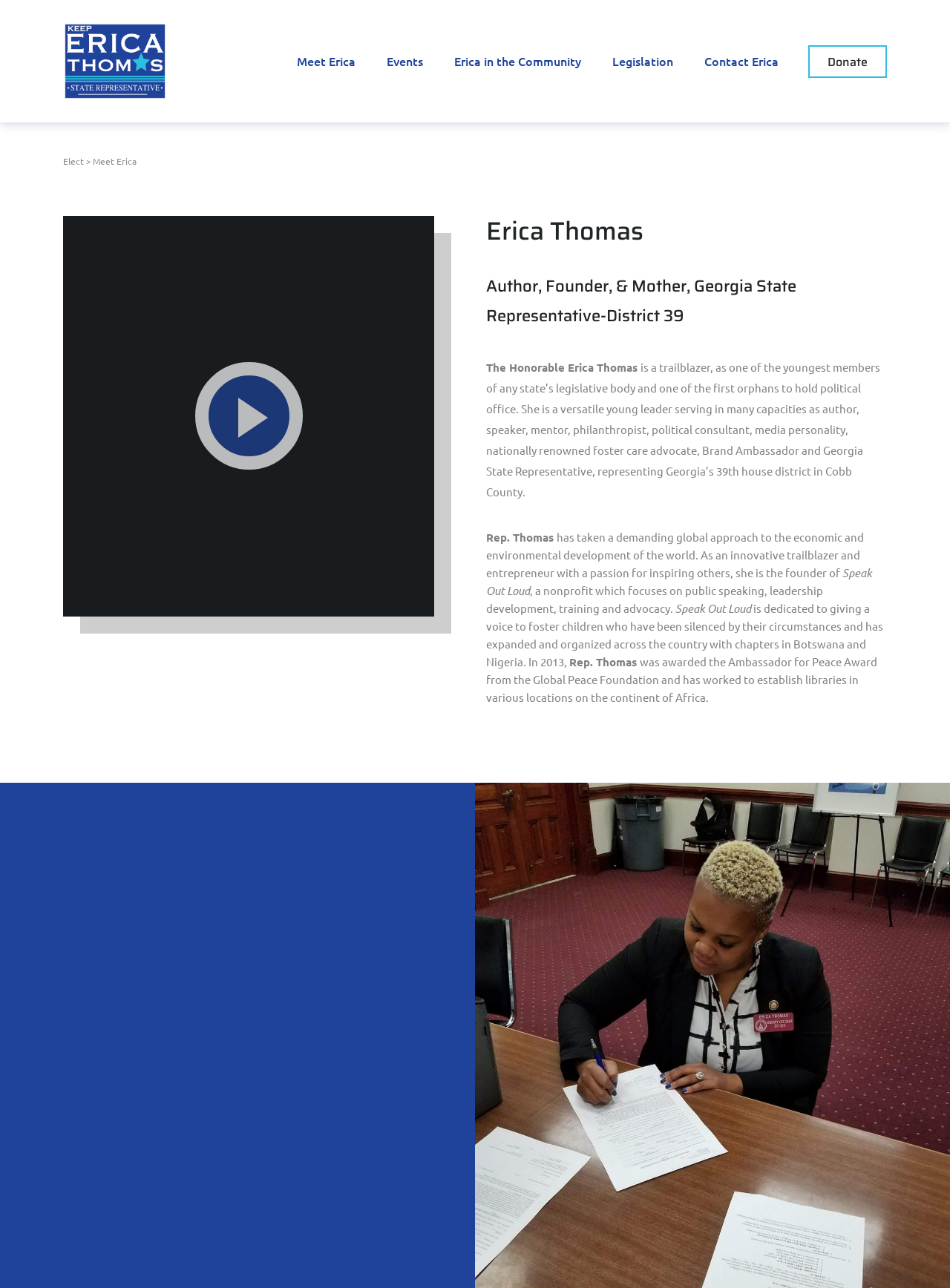Describe all visible elements and their arrangement on the webpage.

The webpage is about Erica Thomas, an author, founder, and mother who is also a Georgia State Representative for District 39. At the top of the page, there are several links, including "Meet Erica", "Events", "Erica in the Community", "Legislation", "Contact Erica", and "Donate". Below these links, there is a heading with Erica Thomas's name, followed by a subheading that describes her as an author, founder, and mother.

To the right of the heading, there is a brief description of Erica Thomas, stating that she is a trailblazer and one of the youngest members of any state's legislative body. Below this, there is a longer paragraph that provides more information about her background, including her work as a speaker, mentor, philanthropist, and political consultant.

Further down the page, there are several sections of text that describe Erica Thomas's accomplishments and activities. One section mentions her work as the founder of "Speak Out Loud", a nonprofit that focuses on public speaking, leadership development, and advocacy. Another section describes her media appearances, including on CNN, MSNBC, and FOX, as well as her work as a political commentator on radio talk shows.

Throughout the page, there are several mentions of Erica Thomas's awards and recognitions, including the Ambassador for Peace Award and the TV One's Triumph Award. The page also highlights her leadership roles in the Georgia General Assembly and her work as the co-founder of the Young Professionals Club of Cobb County. Overall, the webpage provides a detailed overview of Erica Thomas's background, accomplishments, and activities as a public figure.